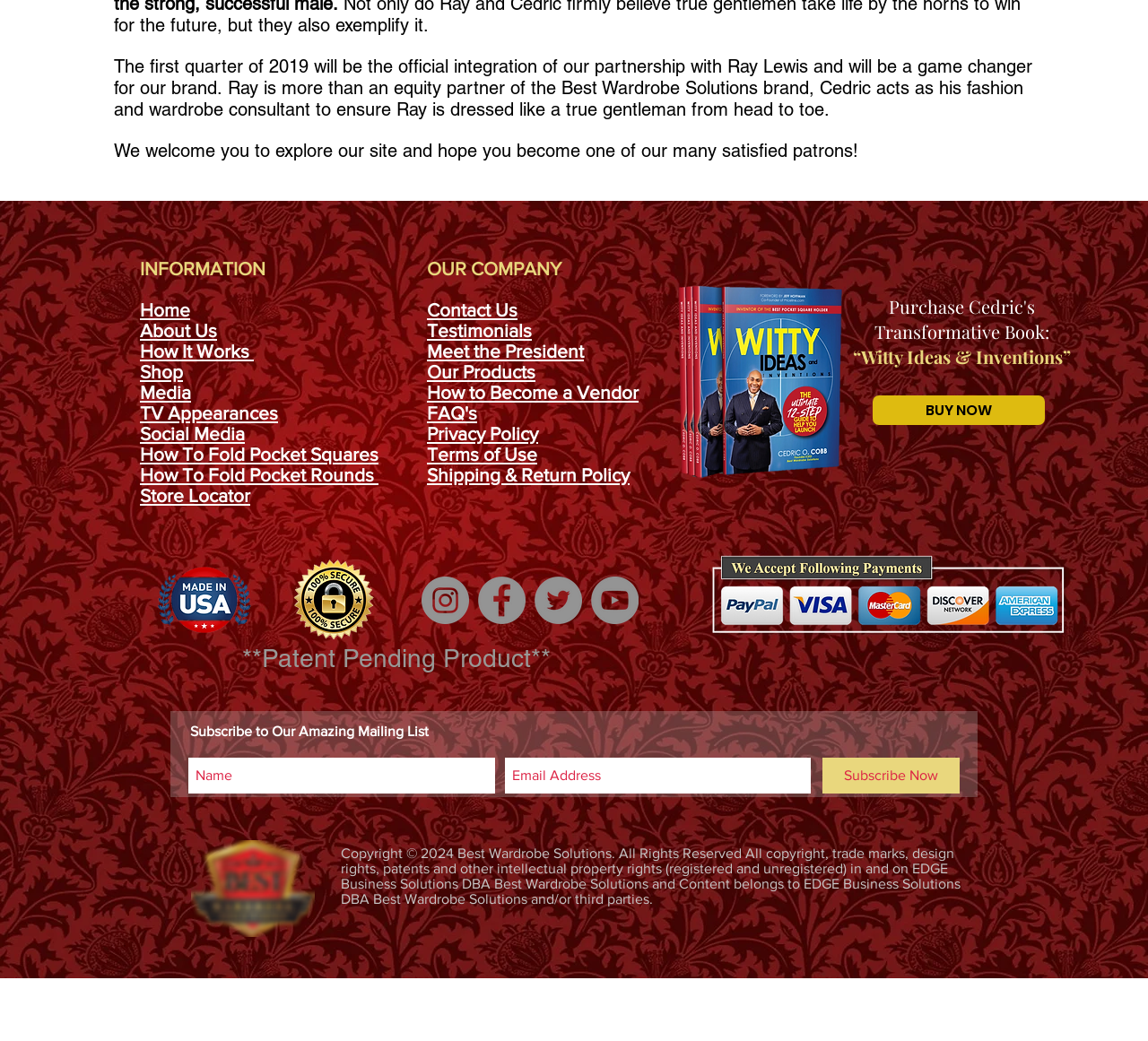Highlight the bounding box coordinates of the element you need to click to perform the following instruction: "Click on the 'About Us' link."

[0.122, 0.307, 0.189, 0.327]